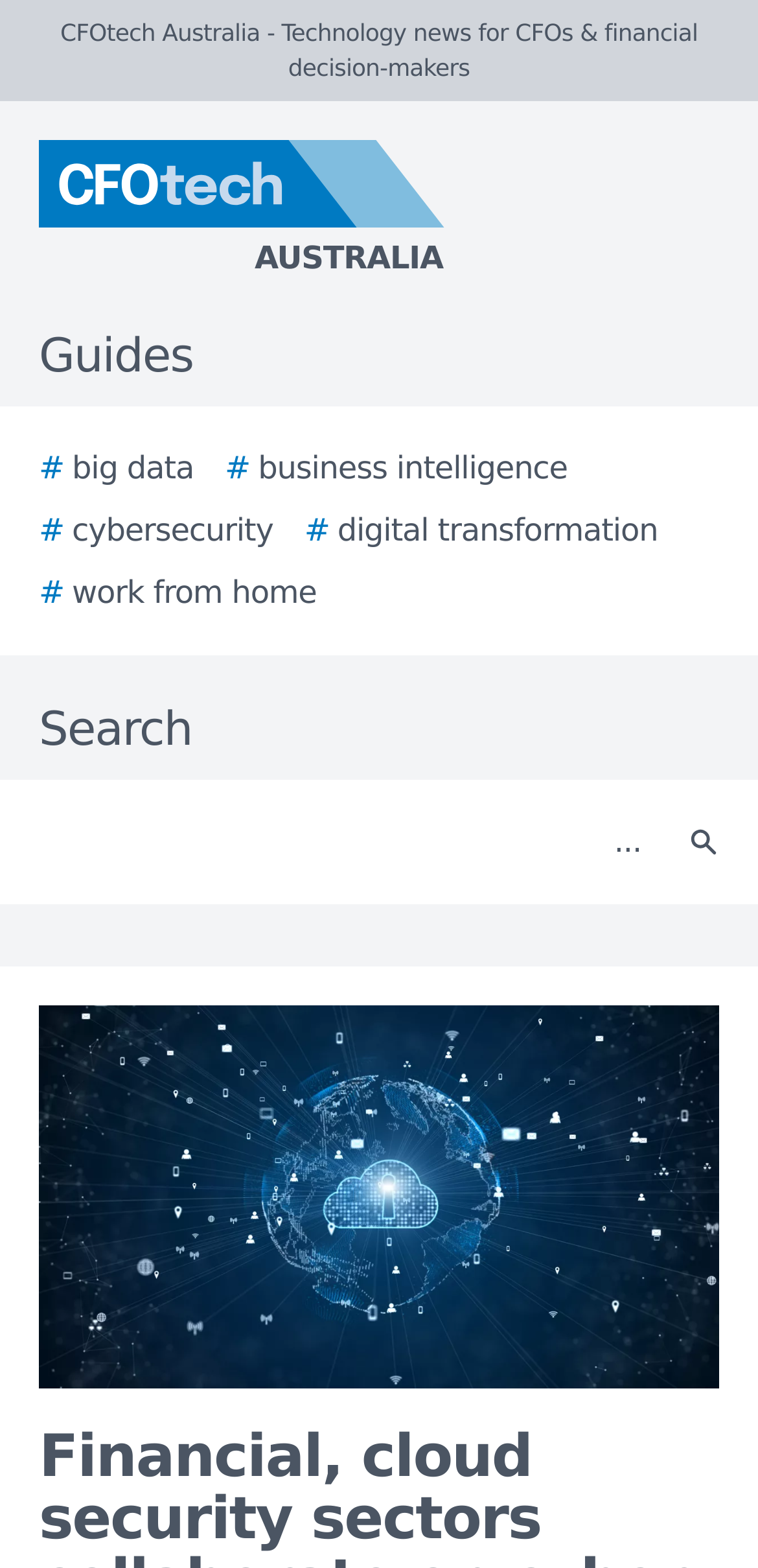Locate the bounding box of the UI element described by: "2953.36" in the given webpage screenshot.

None